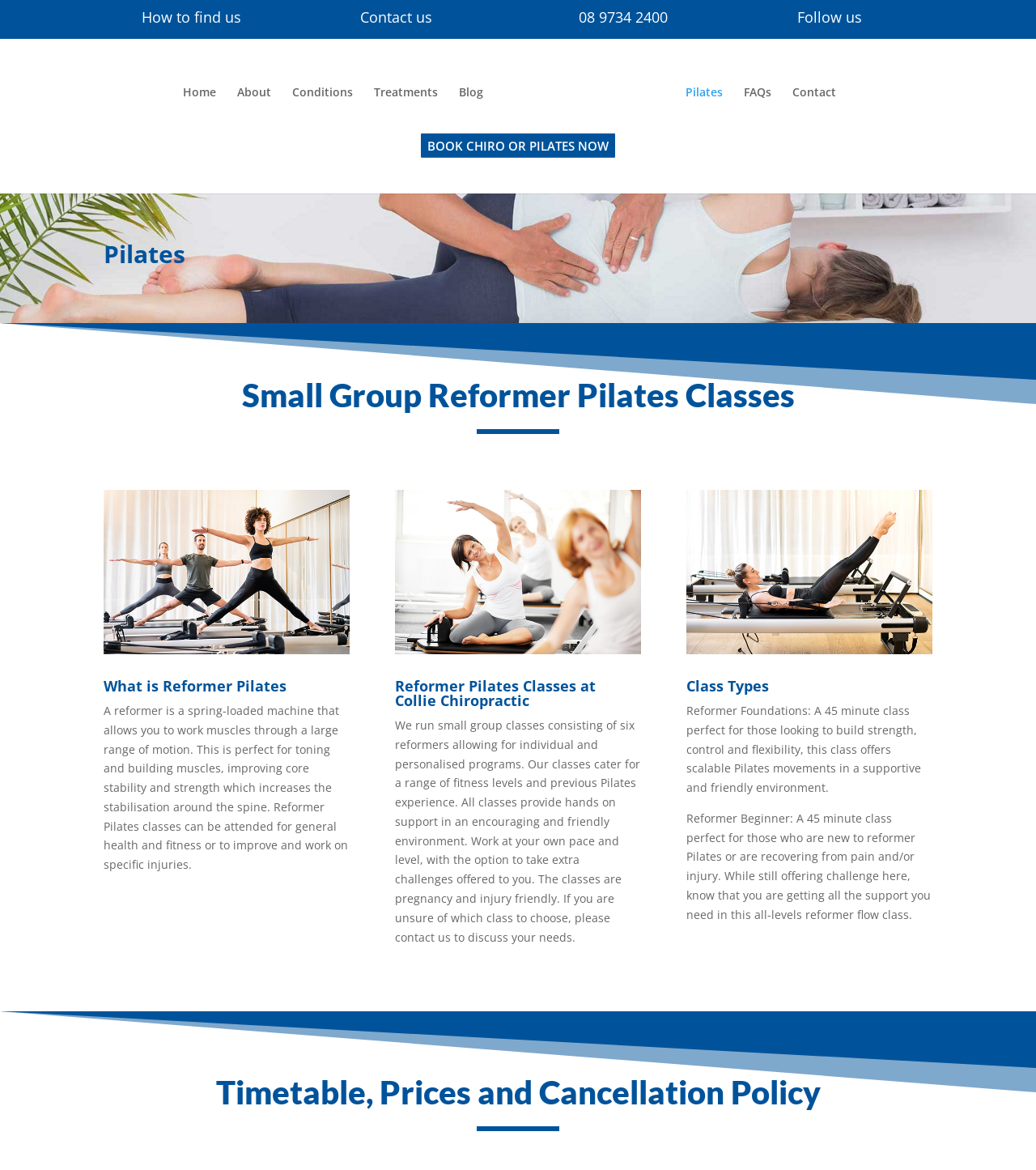Provide the bounding box coordinates of the section that needs to be clicked to accomplish the following instruction: "Click on 'Pilates'."

[0.661, 0.074, 0.697, 0.118]